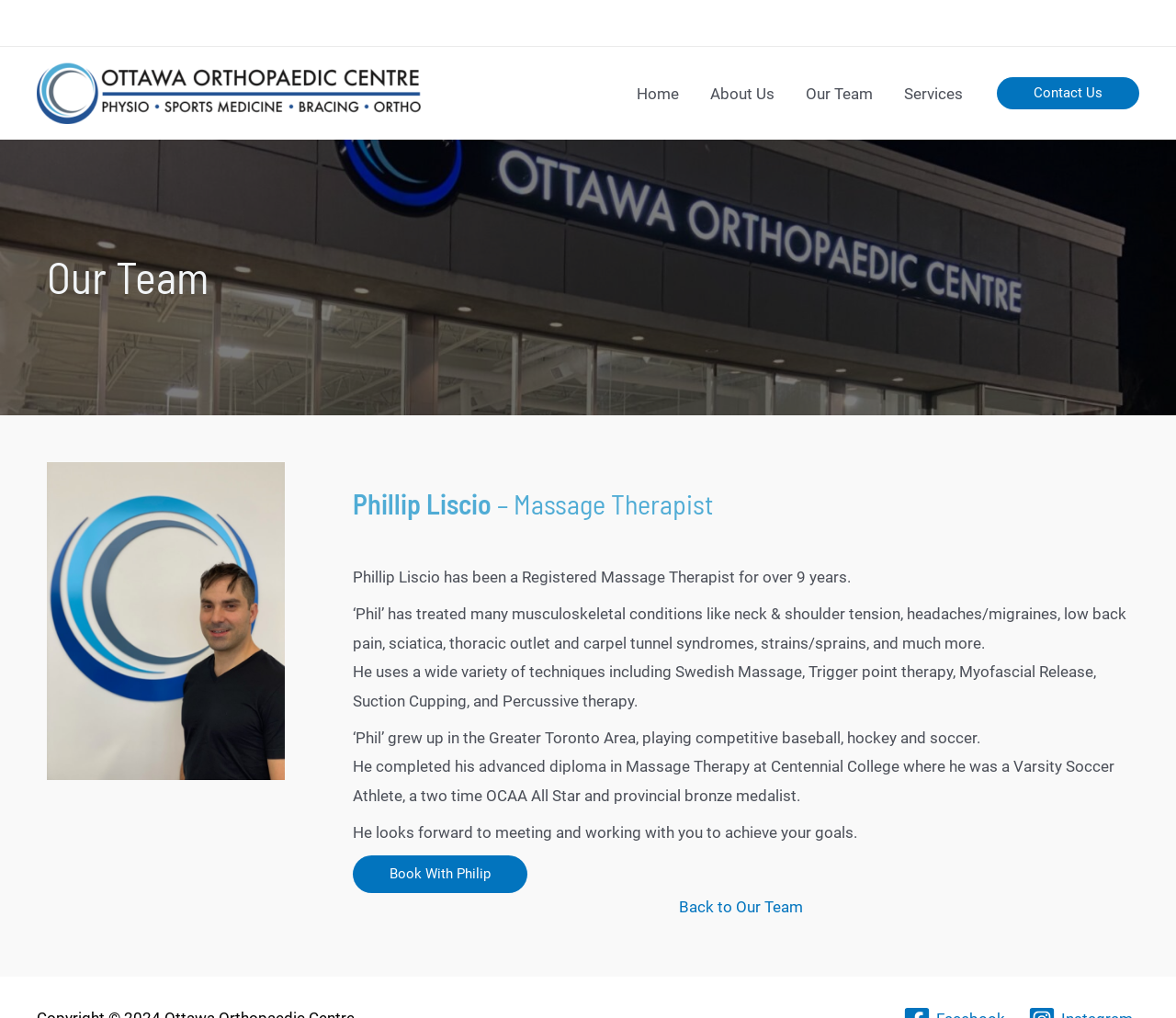Determine the bounding box coordinates for the HTML element described here: "Services".

[0.755, 0.06, 0.832, 0.123]